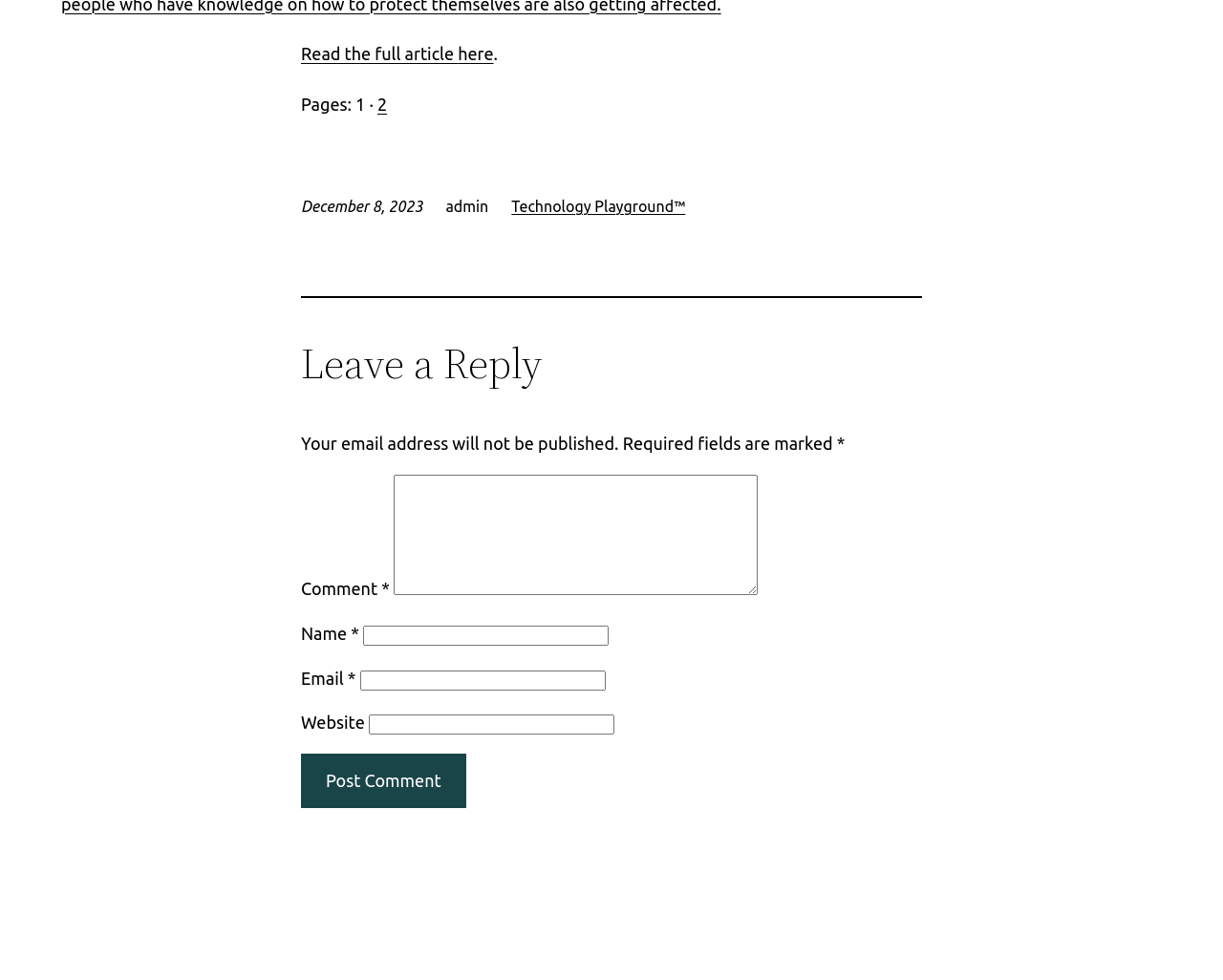Please find the bounding box coordinates for the clickable element needed to perform this instruction: "Post a comment".

[0.246, 0.769, 0.381, 0.824]